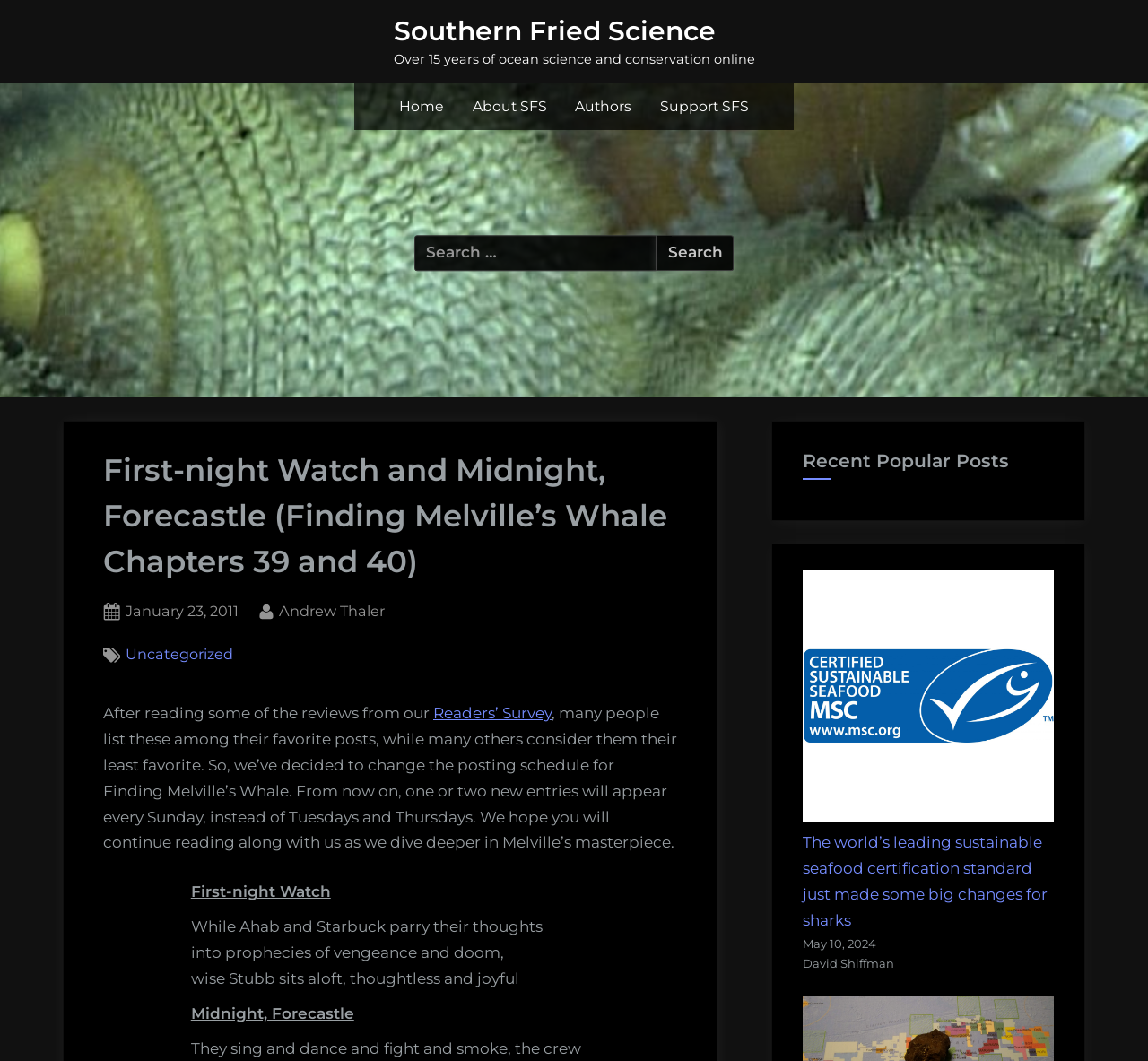What is the name of the website?
Carefully analyze the image and provide a thorough answer to the question.

The name of the website can be found at the top of the webpage, where it says 'Southern Fried Science' in a link format.